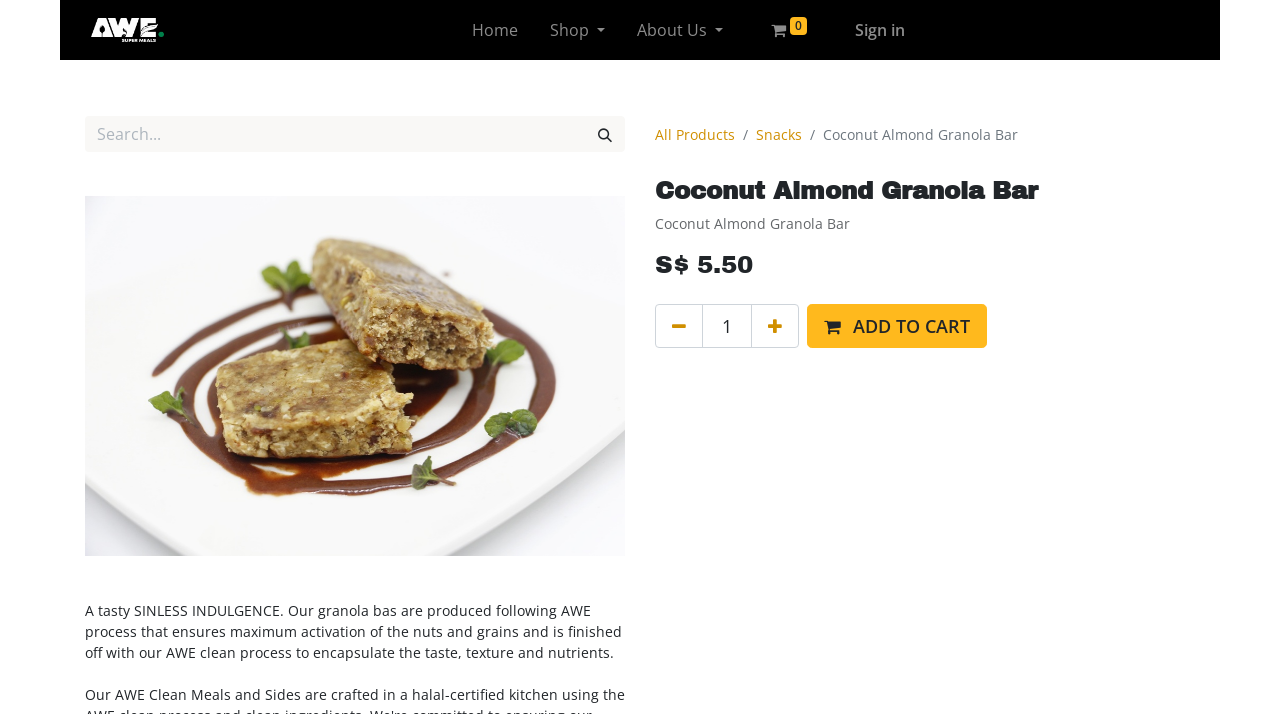Please specify the bounding box coordinates of the area that should be clicked to accomplish the following instruction: "Search for products". The coordinates should consist of four float numbers between 0 and 1, i.e., [left, top, right, bottom].

[0.066, 0.162, 0.488, 0.213]